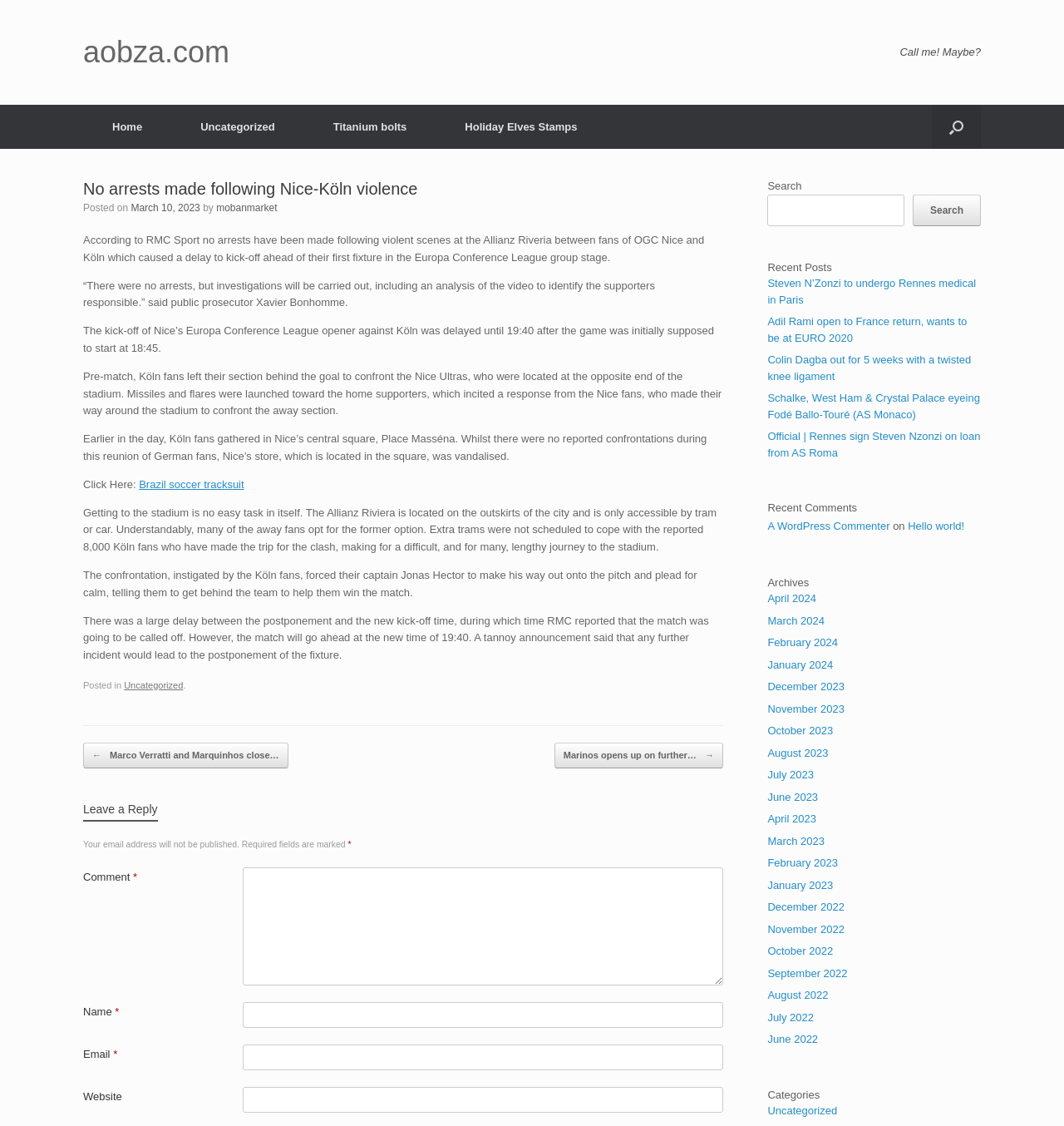Please find and report the primary heading text from the webpage.

No arrests made following Nice-Köln violence